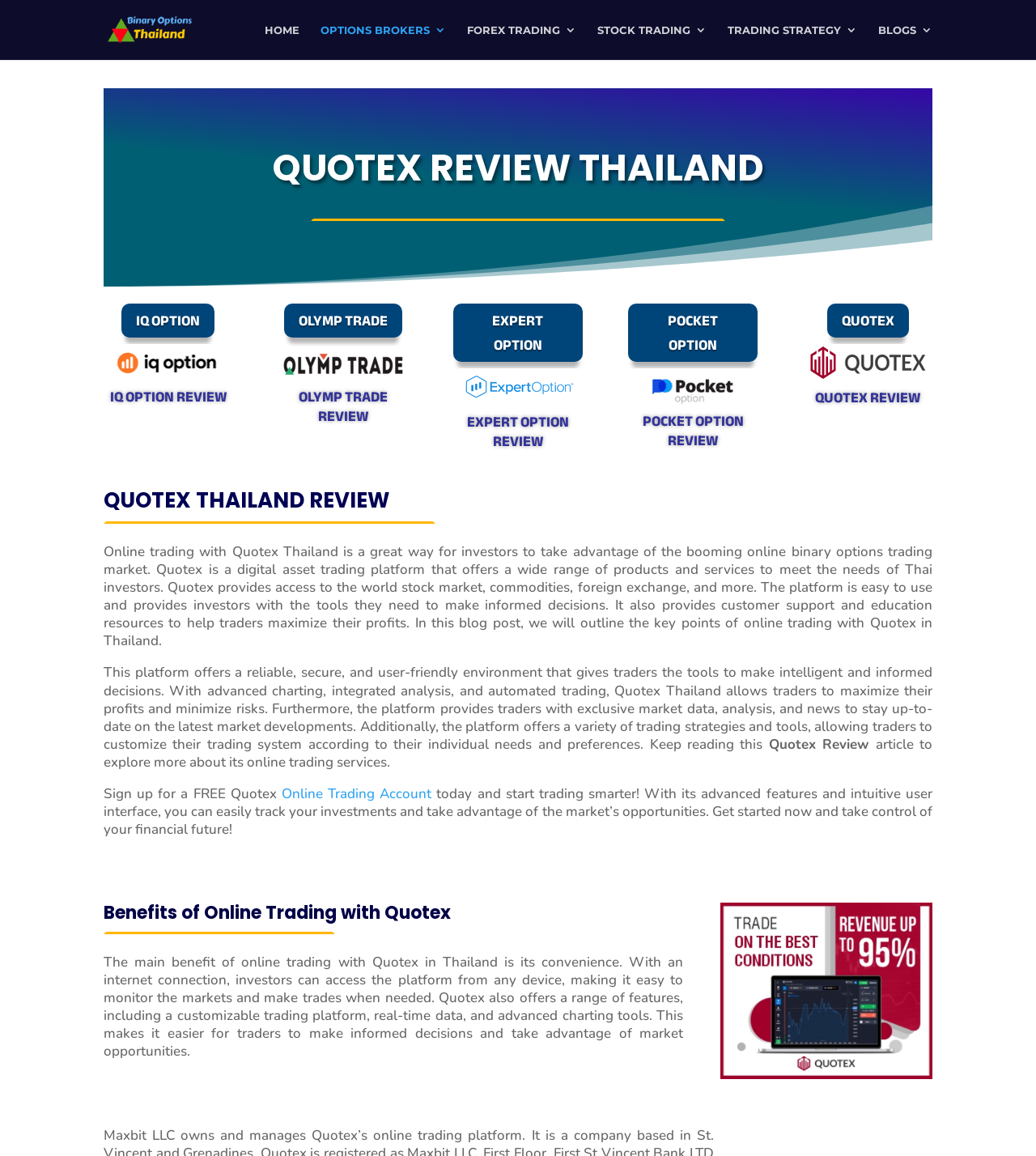Generate a thorough caption detailing the webpage content.

This webpage is a review of Quotex, a binary options broker in Thailand. At the top of the page, there is a link to "Binary Options Trading Thailand - Its legal and profitable" accompanied by an image. Below this, there is a navigation menu with links to "HOME", "OPTIONS BROKERS 3", "FOREX TRADING 3", "STOCK TRADING 3", "TRADING STRATEGY 3", and "BLOGS 3".

The main content of the page is divided into sections. The first section has a heading "QUOTEX REVIEW THAILAND" and provides an overview of Quotex, a digital asset trading platform that offers a wide range of products and services to meet the needs of Thai investors. This section also mentions the benefits of online trading with Quotex, including access to the world stock market, commodities, foreign exchange, and more.

Below this, there are links to reviews of other binary options brokers, including IQ Option, Olymp Trade, Expert Option, and Pocket Option, each accompanied by an image. These links are arranged in a row, with the IQ Option link on the left and the Pocket Option link on the right.

The next section has a heading "QUOTEX THAILAND REVIEW" and provides more information about Quotex, including its features, benefits, and services. This section also mentions that Quotex provides customer support and education resources to help traders maximize their profits.

Further down the page, there is a section with a heading "Benefits of Online Trading with Quotex" that highlights the convenience of online trading with Quotex, including its customizable trading platform, real-time data, and advanced charting tools.

At the bottom of the page, there is a section that mentions that Maxbit LLC owns and manages Quotex's online trading platform, and provides a link to "Quotex Thailand" accompanied by an image.